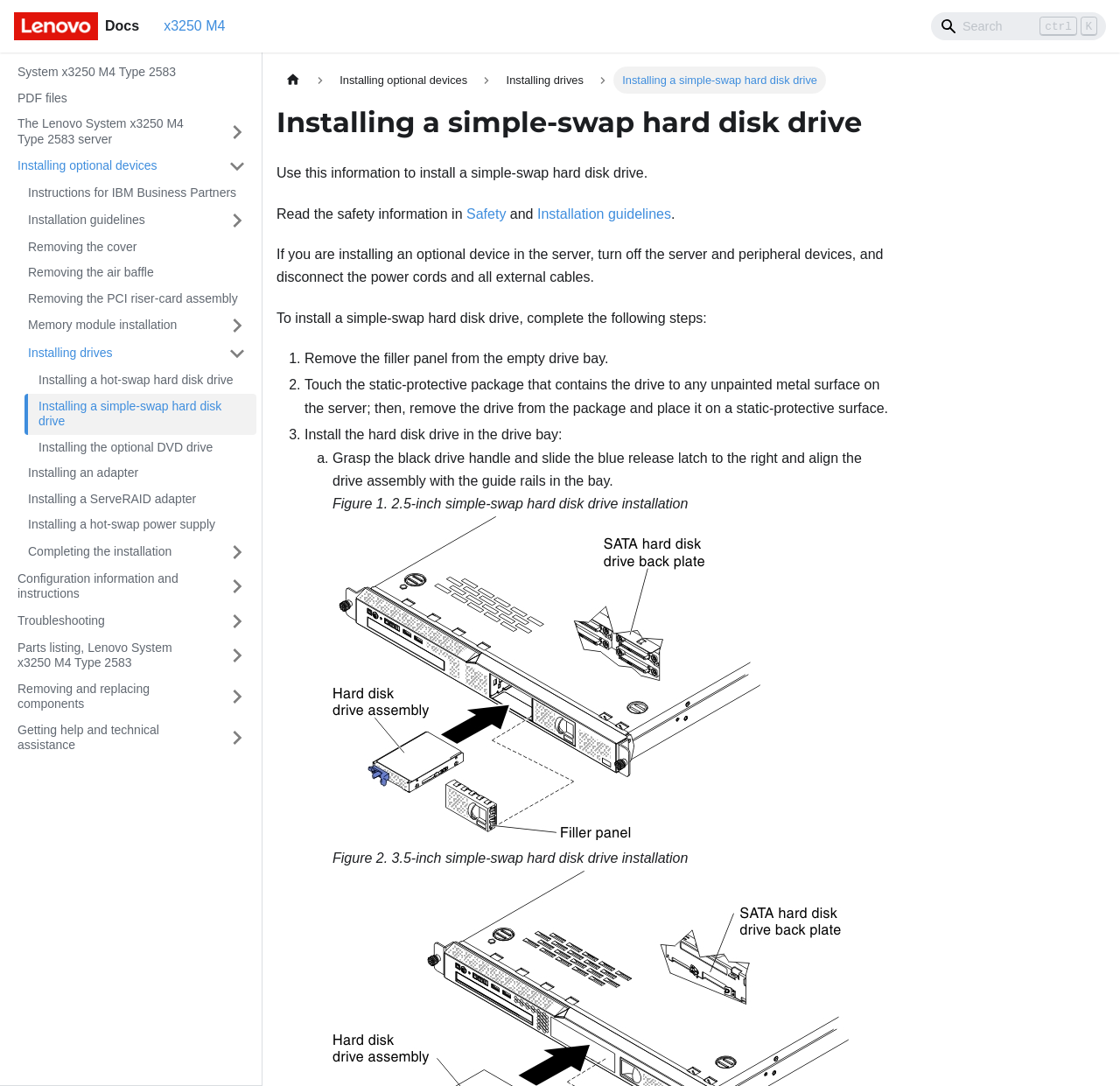Determine the bounding box coordinates of the section to be clicked to follow the instruction: "Toggle the 'Memory module installation' category". The coordinates should be given as four float numbers between 0 and 1, formatted as [left, top, right, bottom].

[0.195, 0.287, 0.229, 0.313]